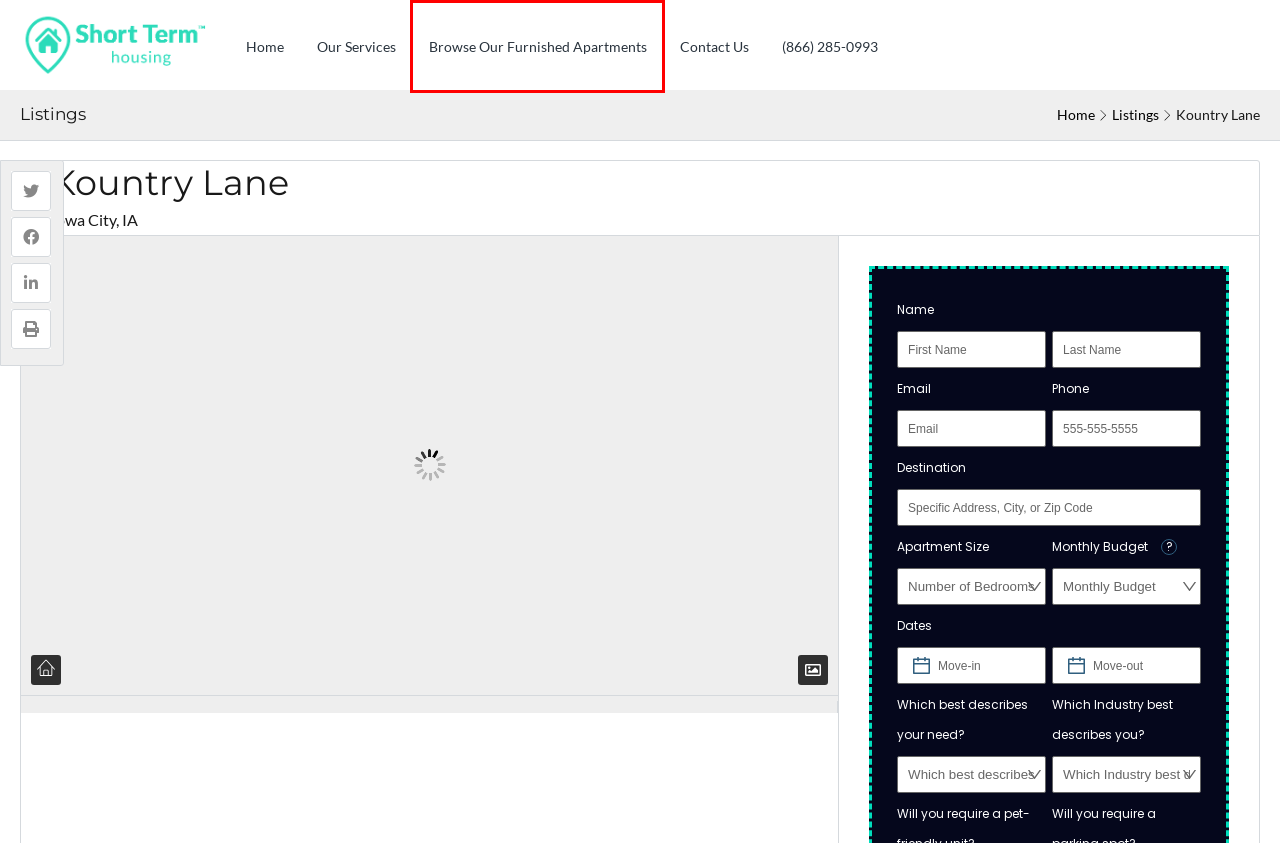You are provided with a screenshot of a webpage that has a red bounding box highlighting a UI element. Choose the most accurate webpage description that matches the new webpage after clicking the highlighted element. Here are your choices:
A. Los Angeles California Short-term Housing Rentals + Housewares & Utilities Included
B. Executive Housing For Business Travel - ShortTermHousing.com - Short-term Housing Rentals
C. Phoenix Short-term Housing - Furniture, Housewares, and Utilities Included
D. San Diego California Short-term Housing Rentals + Housewares & Utilities Included
E. Contact Short-term Housing Rentals + Housewares & Utilities Included
F. Our Housing Services Short-term Housing Rentals + Housewares & Utilities Included
G. Our Locations Short-term Housing Rentals + Housewares & Utilities Included
H. Iowa City Iowa Short-term Housing Rentals + Housewares & Utilities Included

G